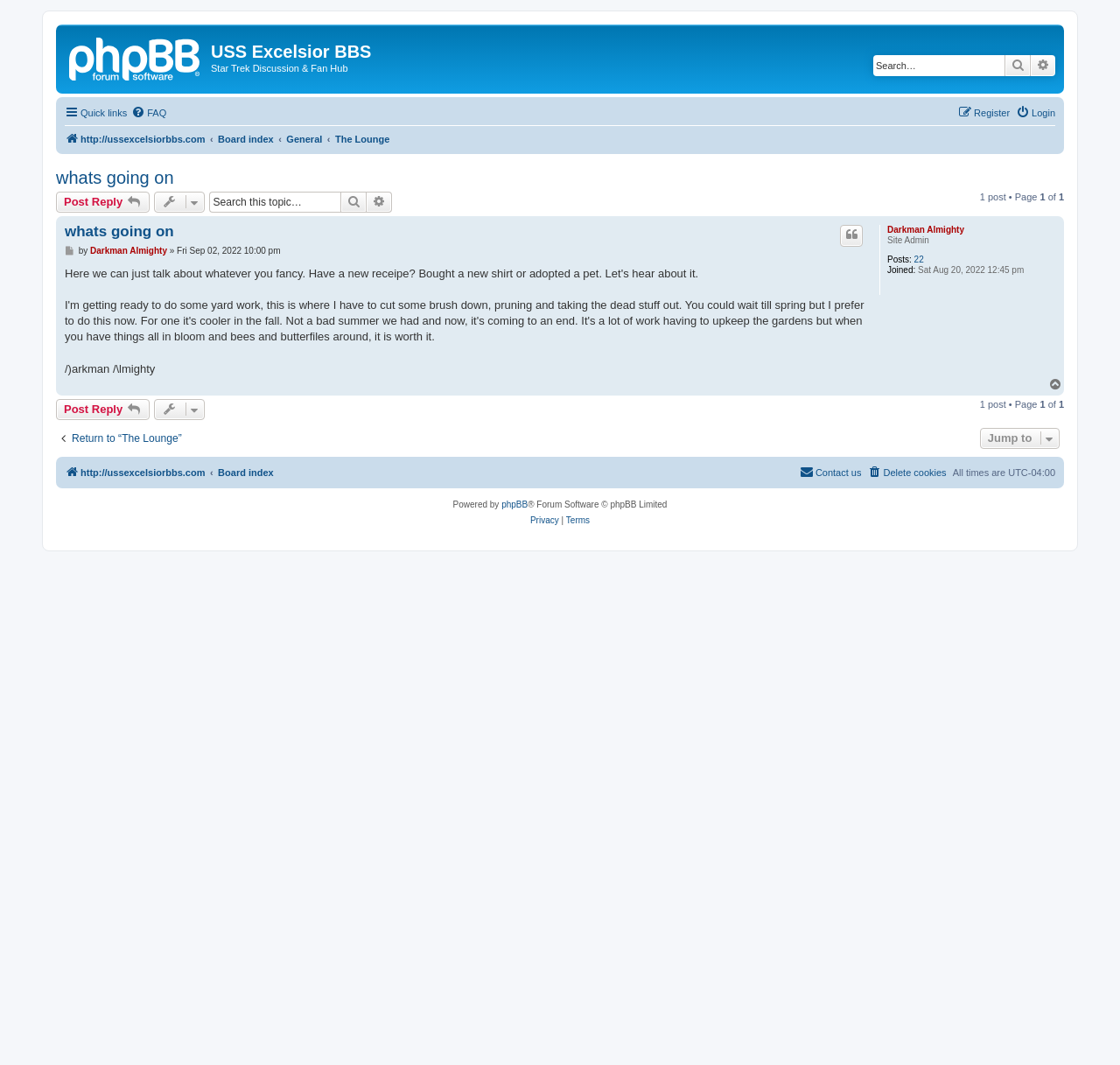Identify the bounding box coordinates for the UI element mentioned here: "Advanced search". Provide the coordinates as four float values between 0 and 1, i.e., [left, top, right, bottom].

[0.328, 0.18, 0.35, 0.2]